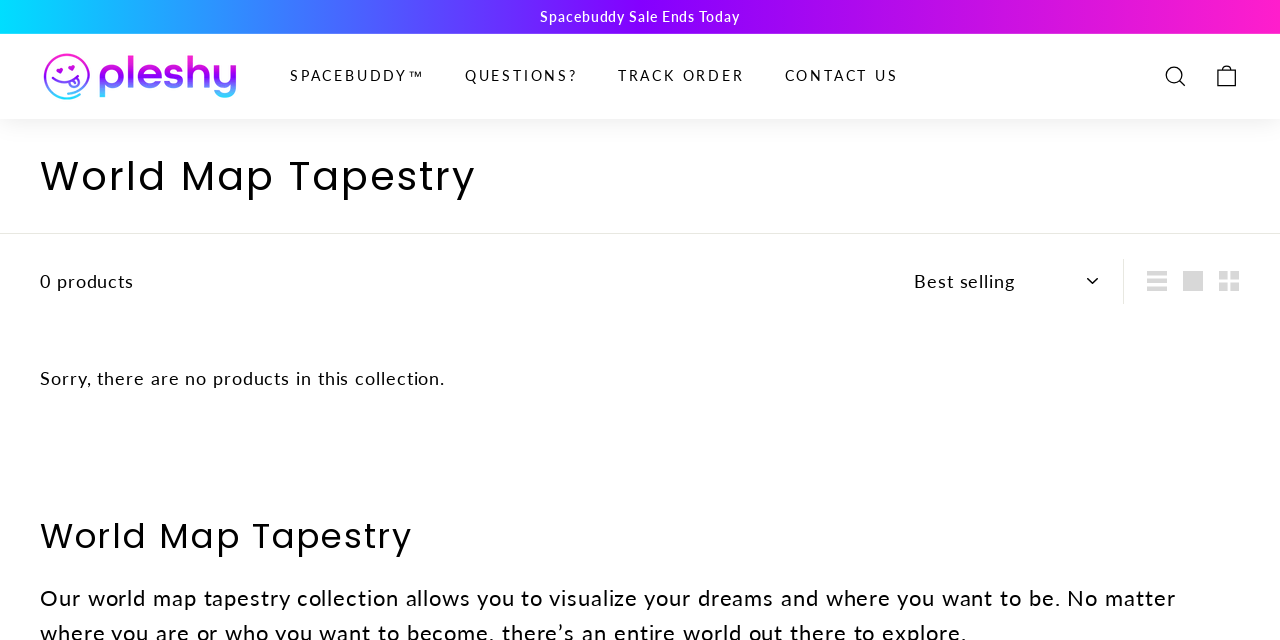Identify the bounding box for the UI element that is described as follows: "parent_node: Pleshy".

[0.031, 0.077, 0.188, 0.163]